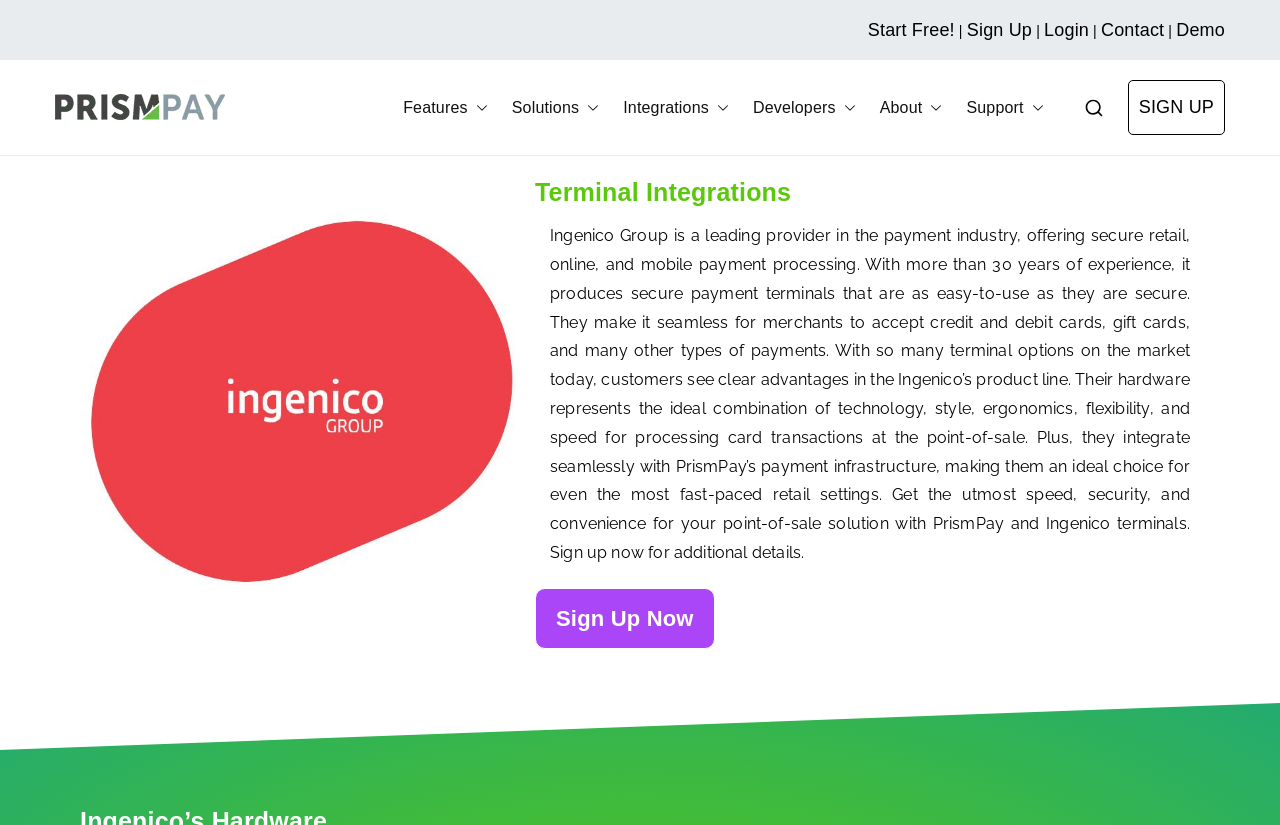Please determine the bounding box coordinates of the area that needs to be clicked to complete this task: 'Sign up for additional details'. The coordinates must be four float numbers between 0 and 1, formatted as [left, top, right, bottom].

[0.881, 0.097, 0.957, 0.163]